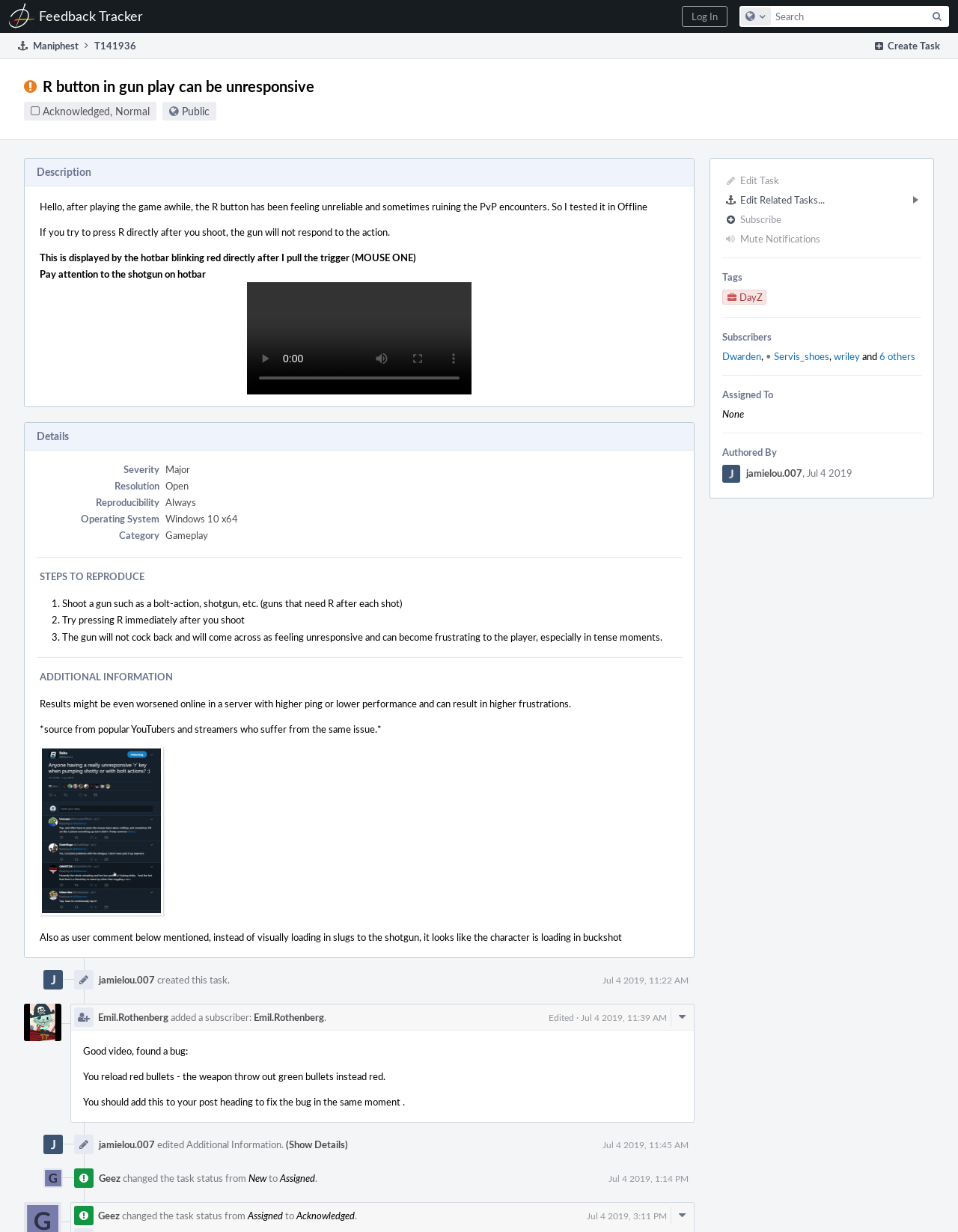Who is the author of this task?
Offer a detailed and exhaustive answer to the question.

The author of this task can be determined by looking at the text 'jamielou.007 created this task.' which indicates that jamielou.007 is the author of this task.